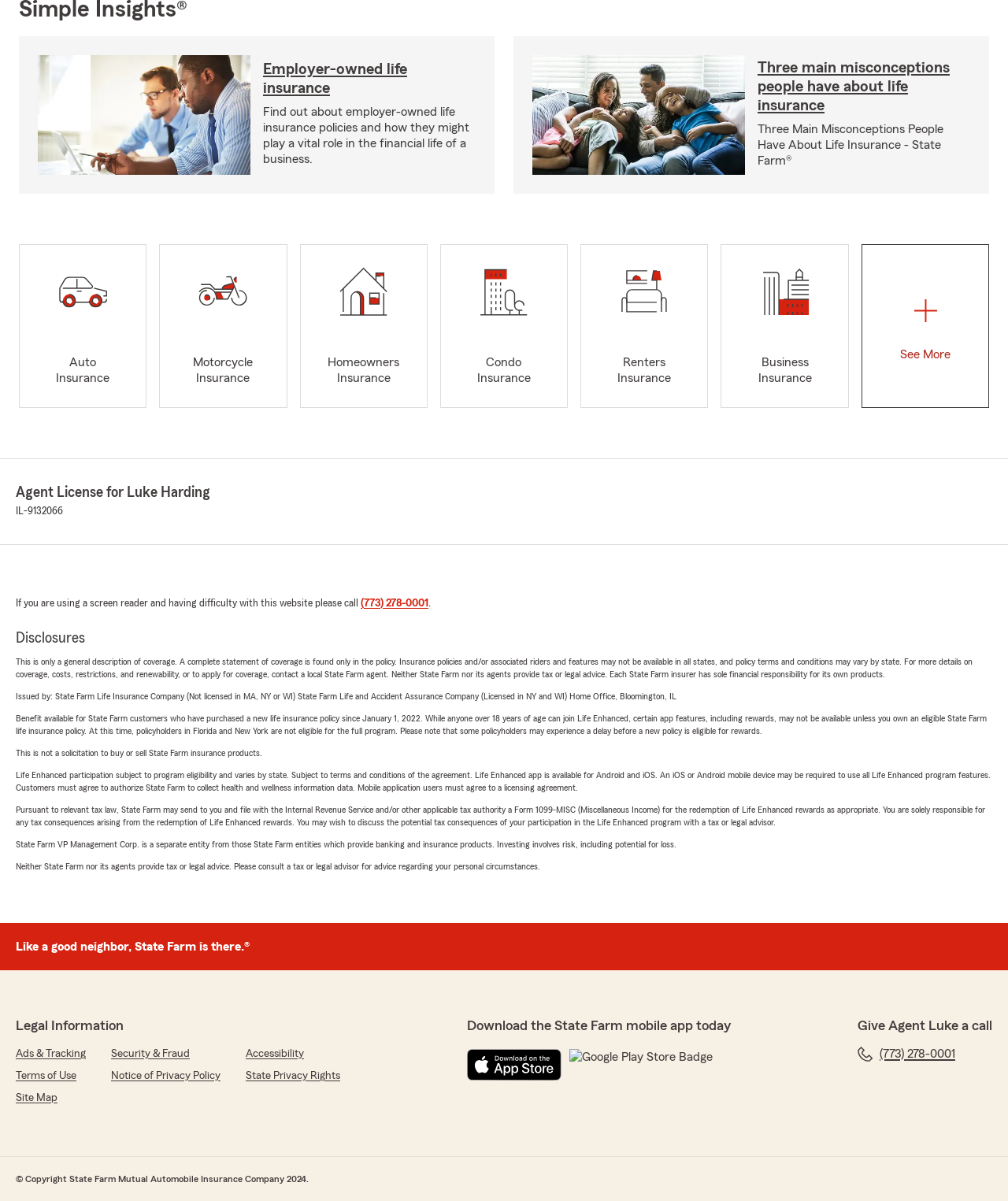What is the name of the agent mentioned on the webpage?
Please provide a comprehensive answer based on the contents of the image.

The webpage mentions the name 'Luke Harding' as the agent, which is indicated by the heading 'Agent License for Luke Harding'.